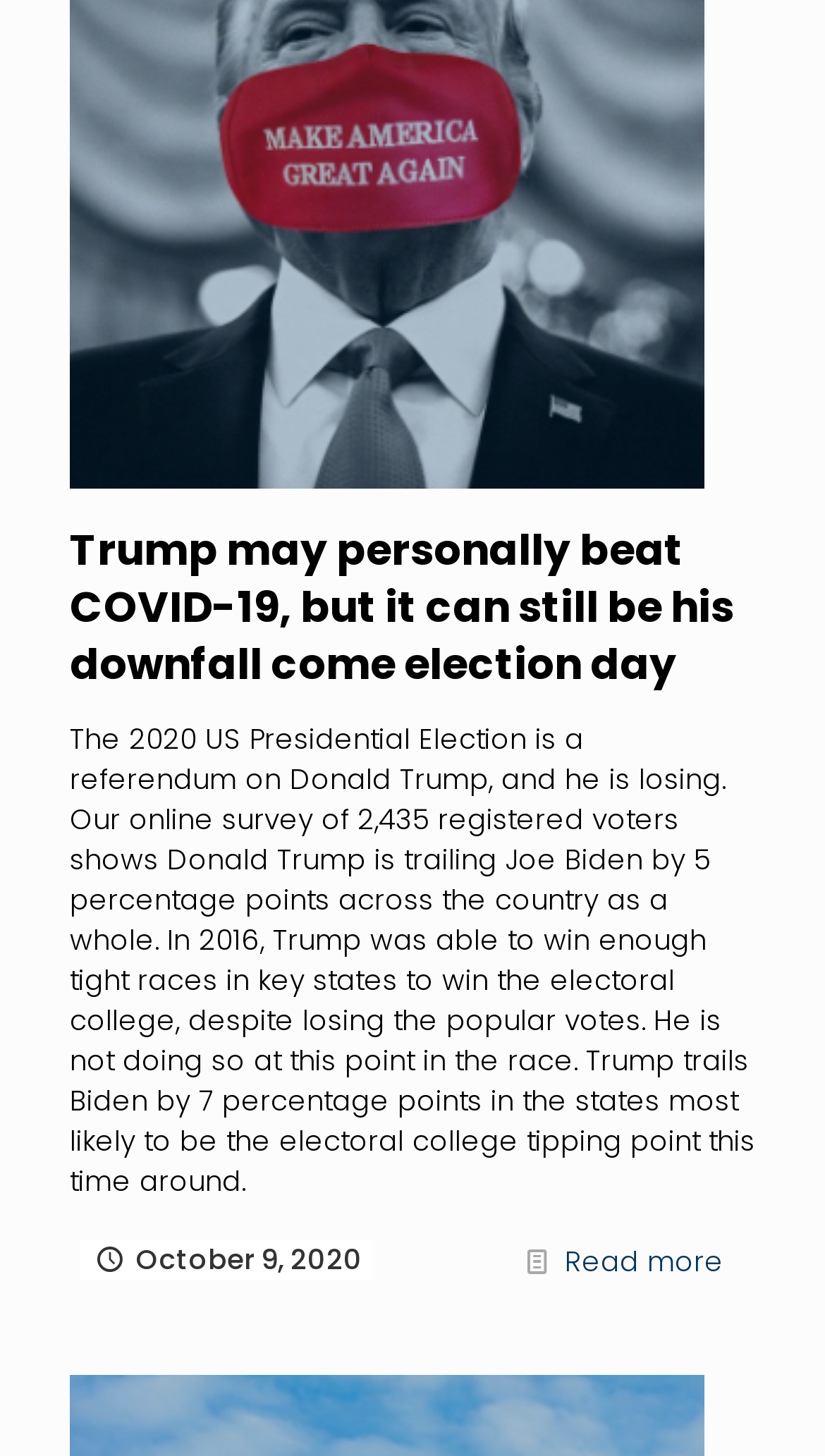What is the purpose of the 'Read more' links on the webpage?
Refer to the image and provide a detailed answer to the question.

The 'Read more' links on the webpage are likely used to allow users to read more about the article or topic being discussed, rather than just viewing a brief summary or teaser.